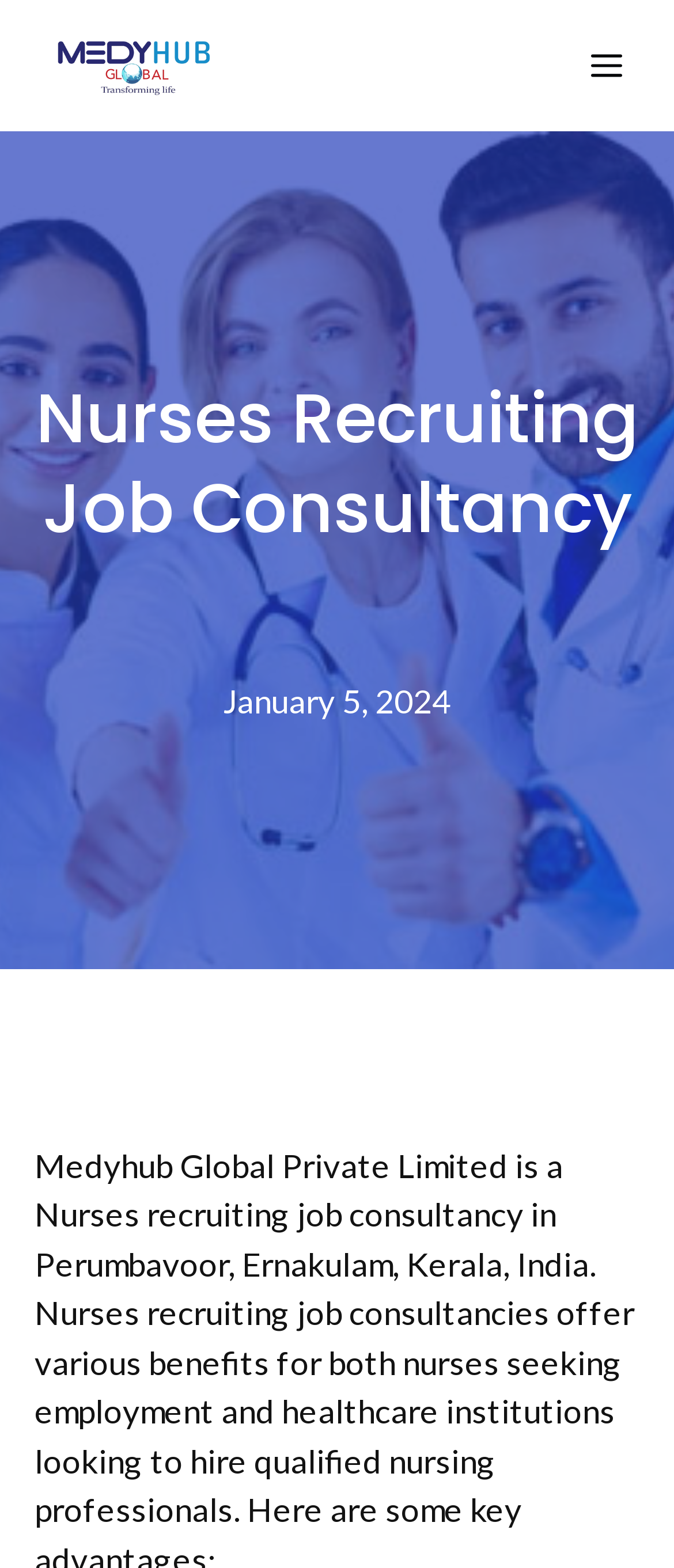Identify the bounding box coordinates for the UI element mentioned here: "Menu". Provide the coordinates as four float values between 0 and 1, i.e., [left, top, right, bottom].

[0.826, 0.011, 0.974, 0.073]